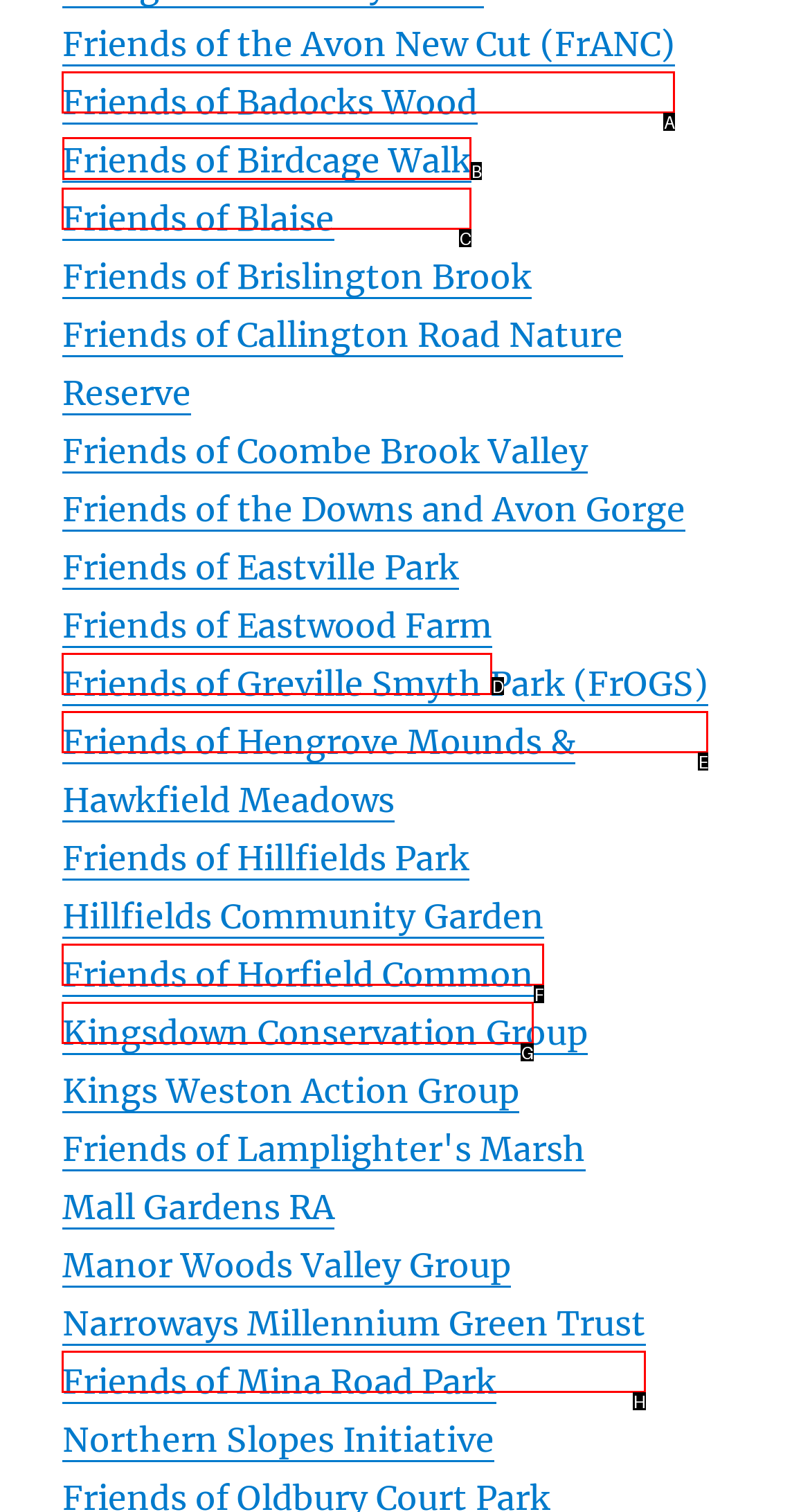Identify the letter of the UI element I need to click to carry out the following instruction: explore Friends of Birdcage Walk

B